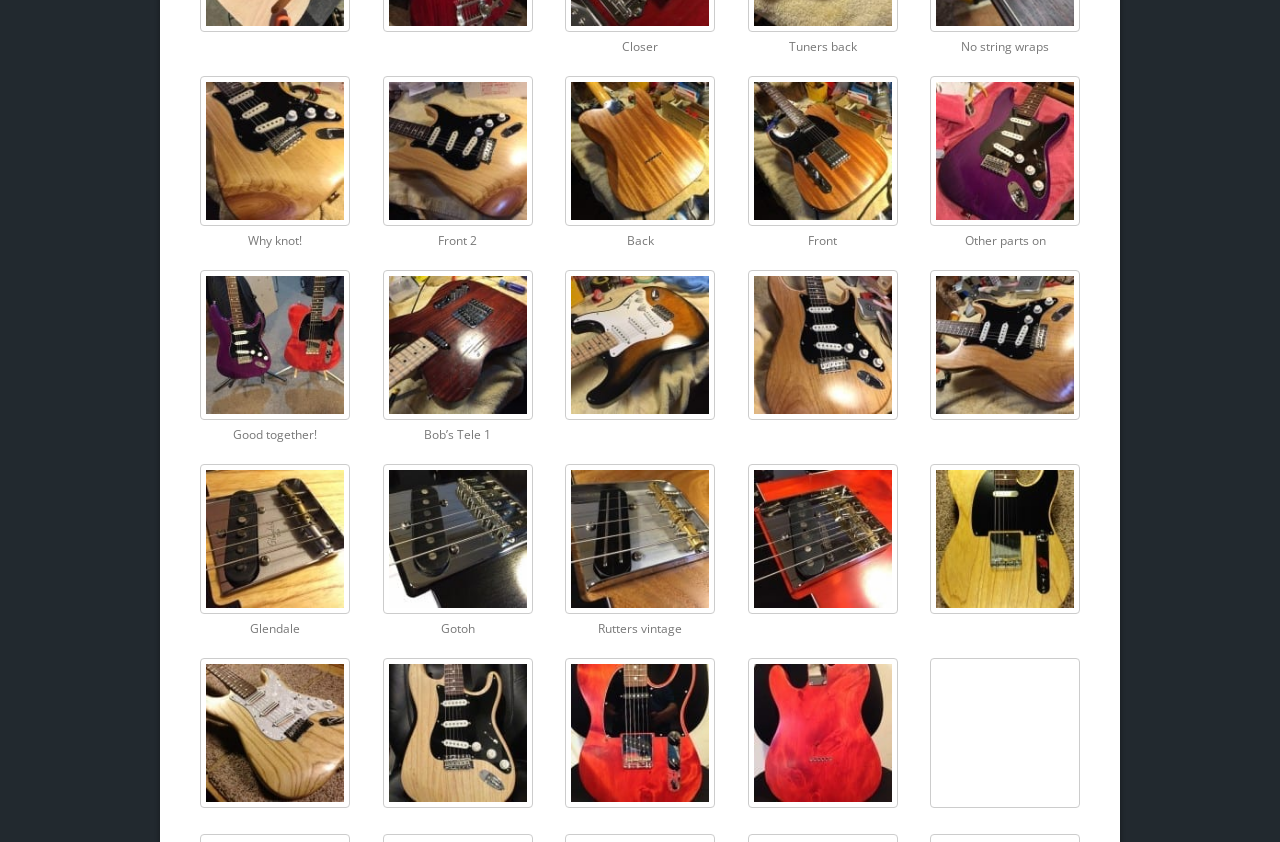Locate the bounding box coordinates of the area you need to click to fulfill this instruction: 'View the 'Why knot!' image'. The coordinates must be in the form of four float numbers ranging from 0 to 1: [left, top, right, bottom].

[0.156, 0.09, 0.273, 0.297]